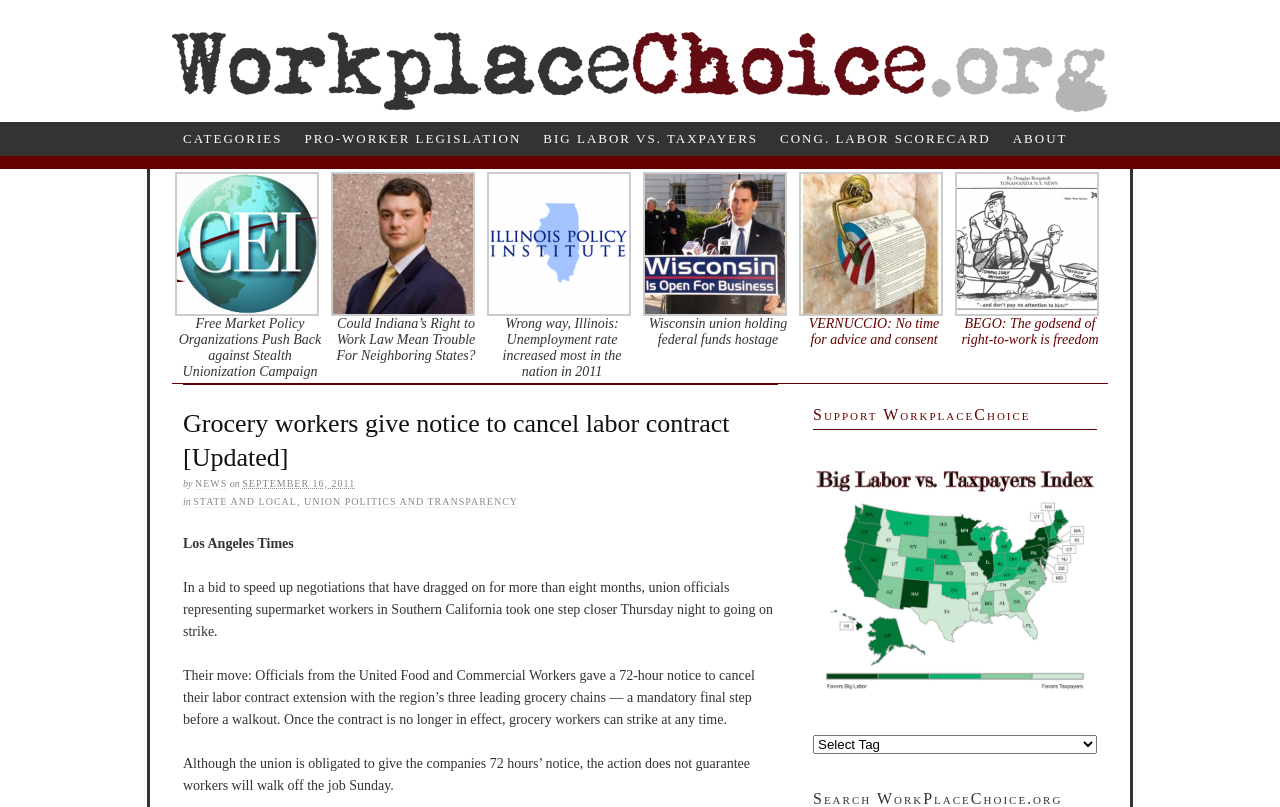Please specify the bounding box coordinates of the area that should be clicked to accomplish the following instruction: "Support WorkplaceChoice". The coordinates should consist of four float numbers between 0 and 1, i.e., [left, top, right, bottom].

[0.635, 0.503, 0.857, 0.533]